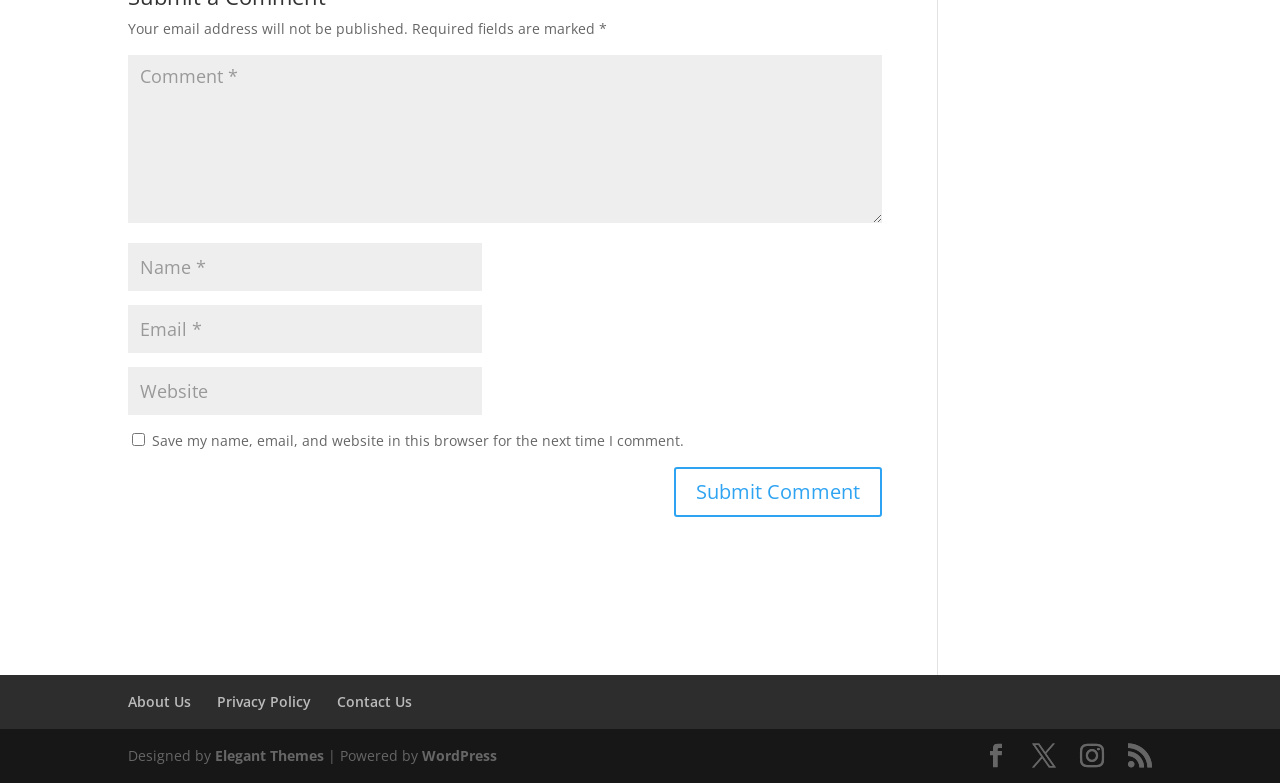Please provide a one-word or phrase answer to the question: 
How many text fields are required?

3